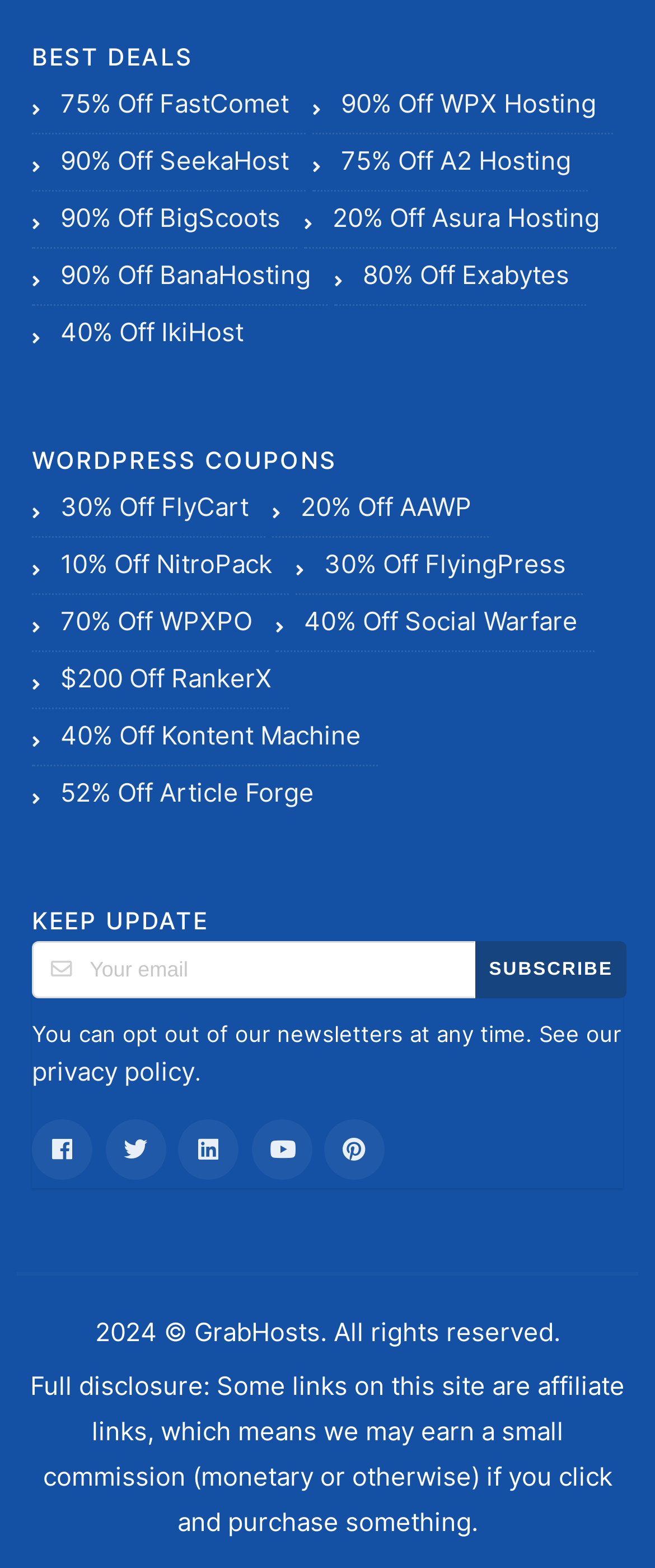Determine the bounding box coordinates for the region that must be clicked to execute the following instruction: "Subscribe".

[0.747, 0.612, 0.936, 0.625]